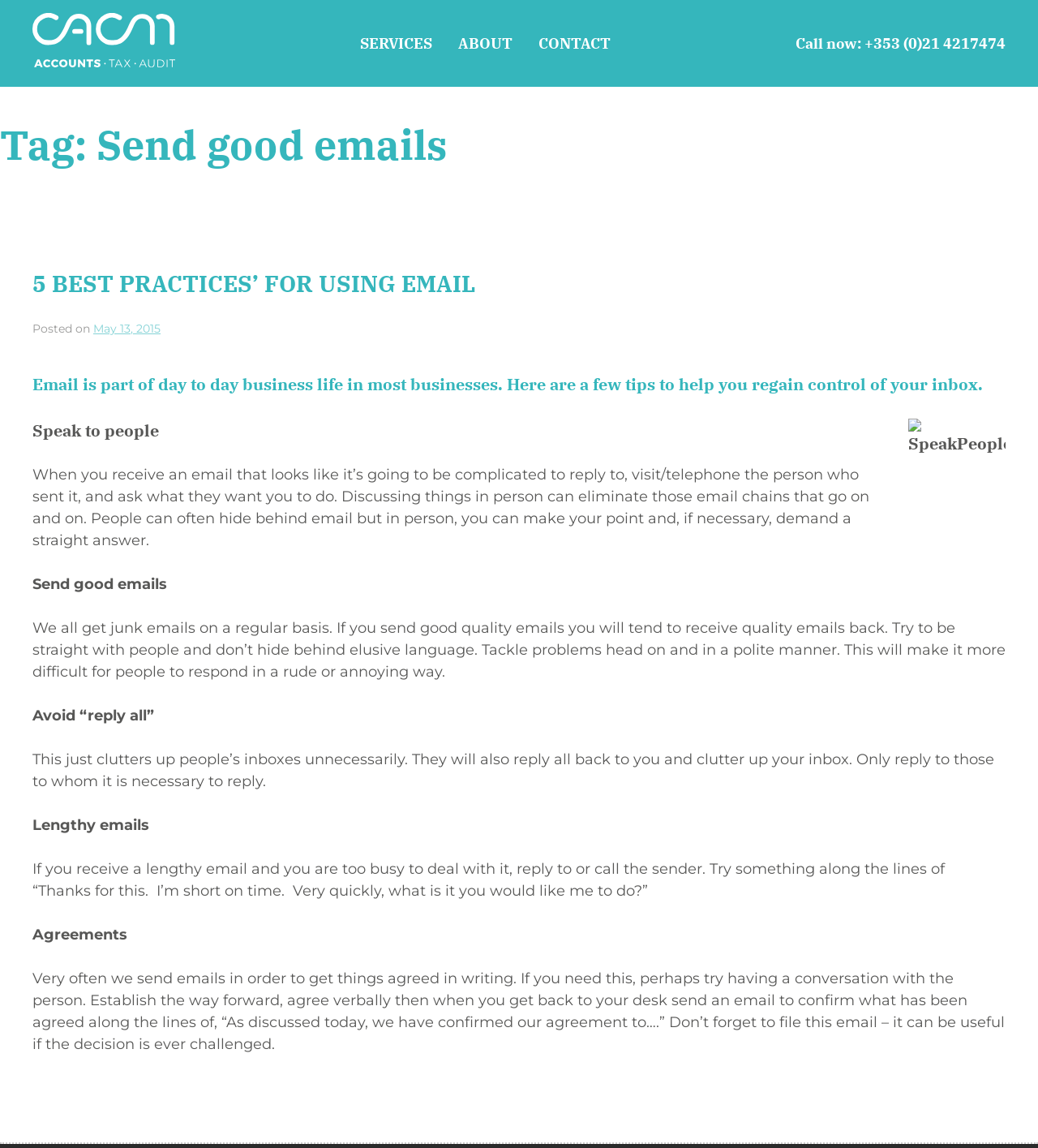Please answer the following question using a single word or phrase: 
What is the phone number to call?

+353 (0)21 4217474